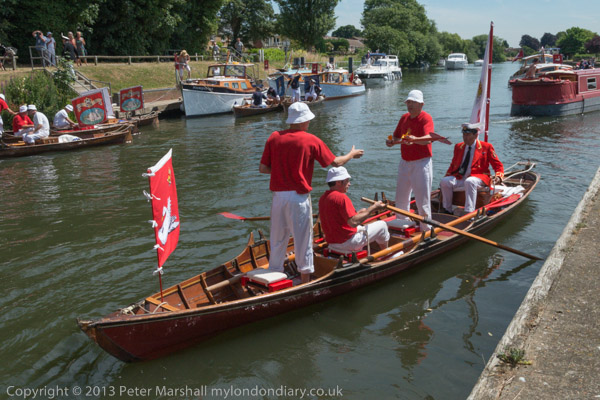Kindly respond to the following question with a single word or a brief phrase: 
What is the atmosphere of the scene?

Cheerful and energetic